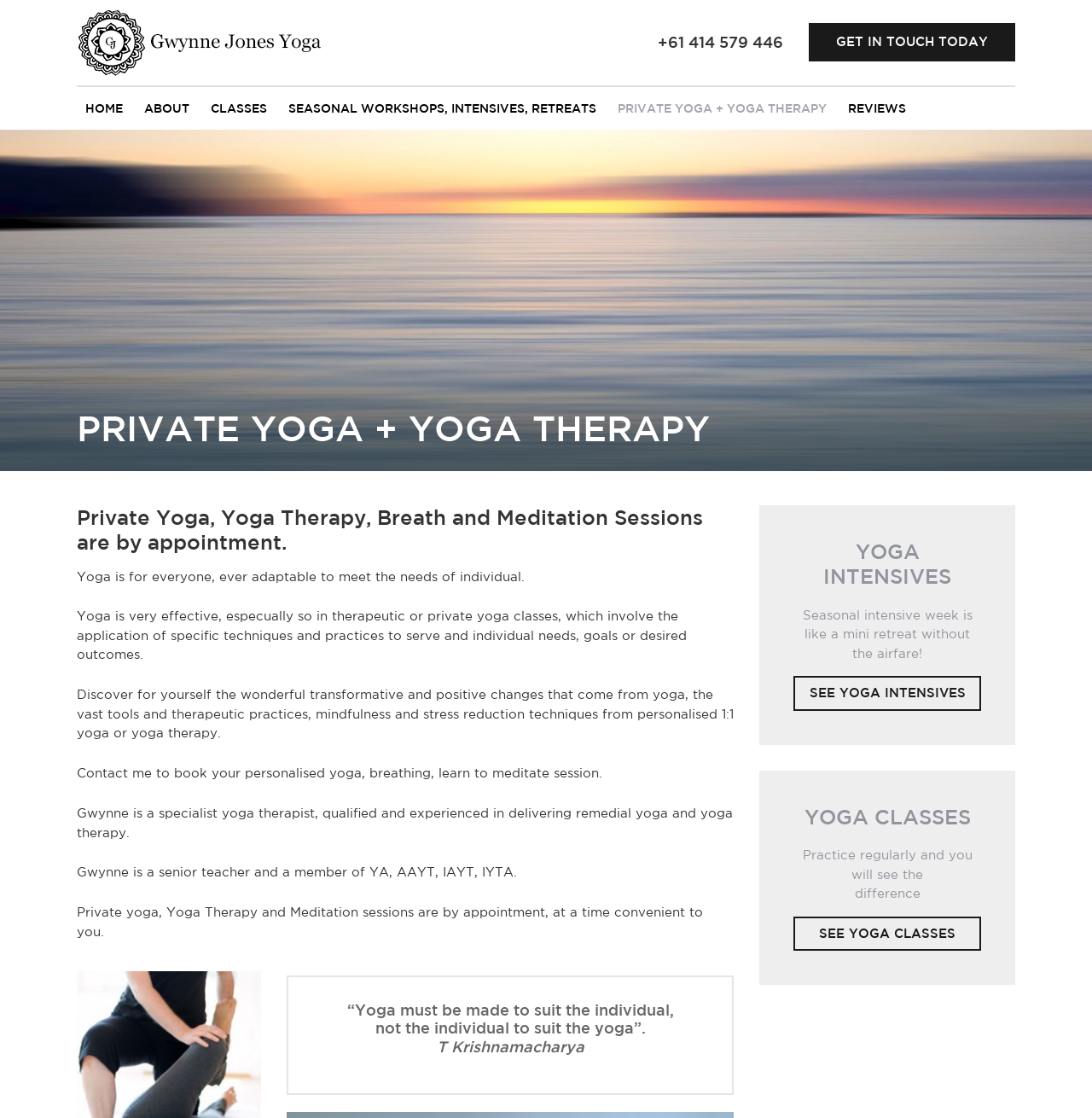Determine the bounding box coordinates of the clickable element necessary to fulfill the instruction: "Click on the 'GET IN TOUCH TODAY' link". Provide the coordinates as four float numbers within the 0 to 1 range, i.e., [left, top, right, bottom].

[0.741, 0.021, 0.93, 0.055]